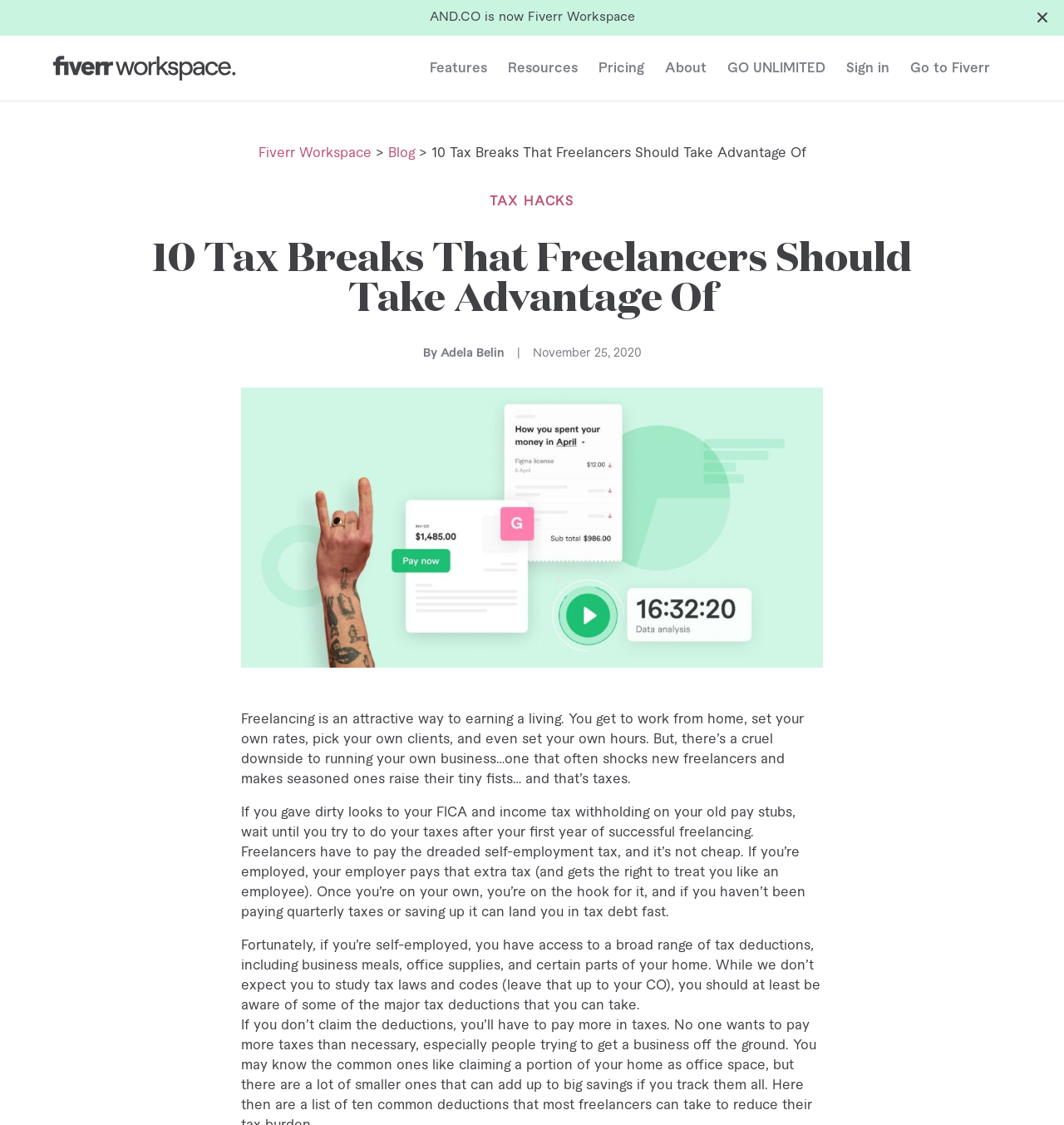From the element description: "Sign in", extract the bounding box coordinates of the UI element. The coordinates should be expressed as four float numbers between 0 and 1, in the order [left, top, right, bottom].

[0.795, 0.052, 0.836, 0.069]